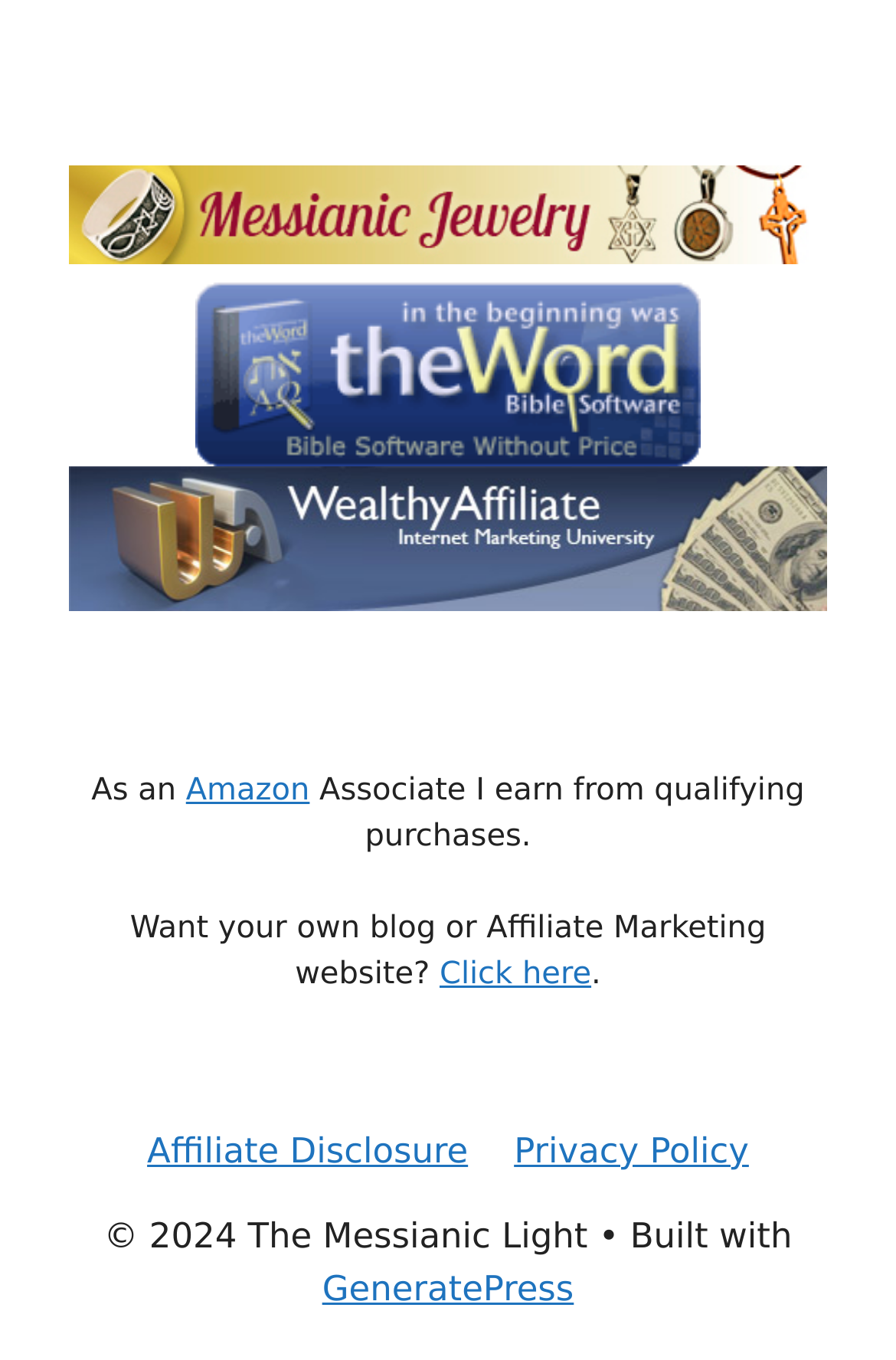What is the name of the gift shop?
Using the image as a reference, deliver a detailed and thorough answer to the question.

The question can be answered by looking at the first link element on the webpage, which has the text 'Messianic Jewelry from the Holy Land - TheJerusalemGiftShop'.